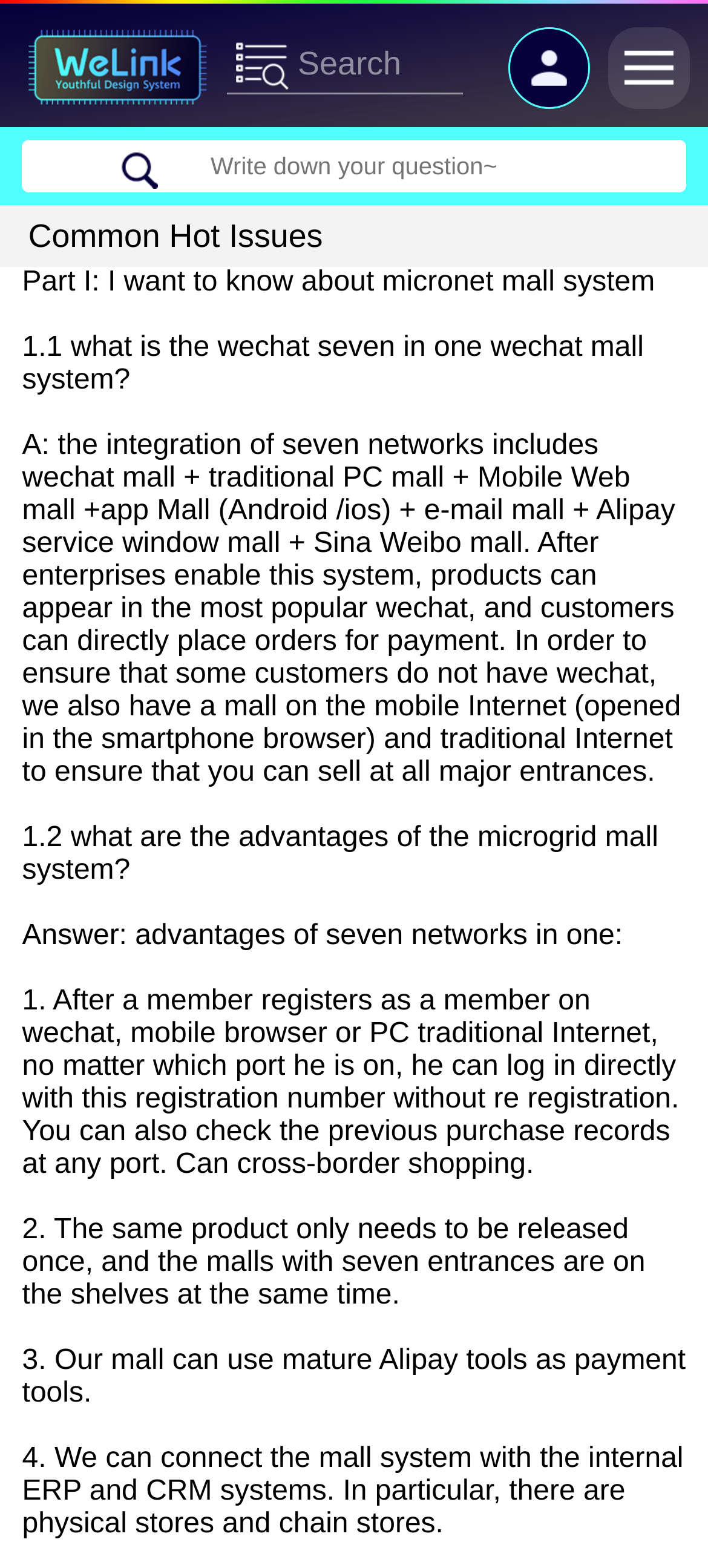Respond with a single word or phrase to the following question:
What is the function of the button with no text?

Submit question